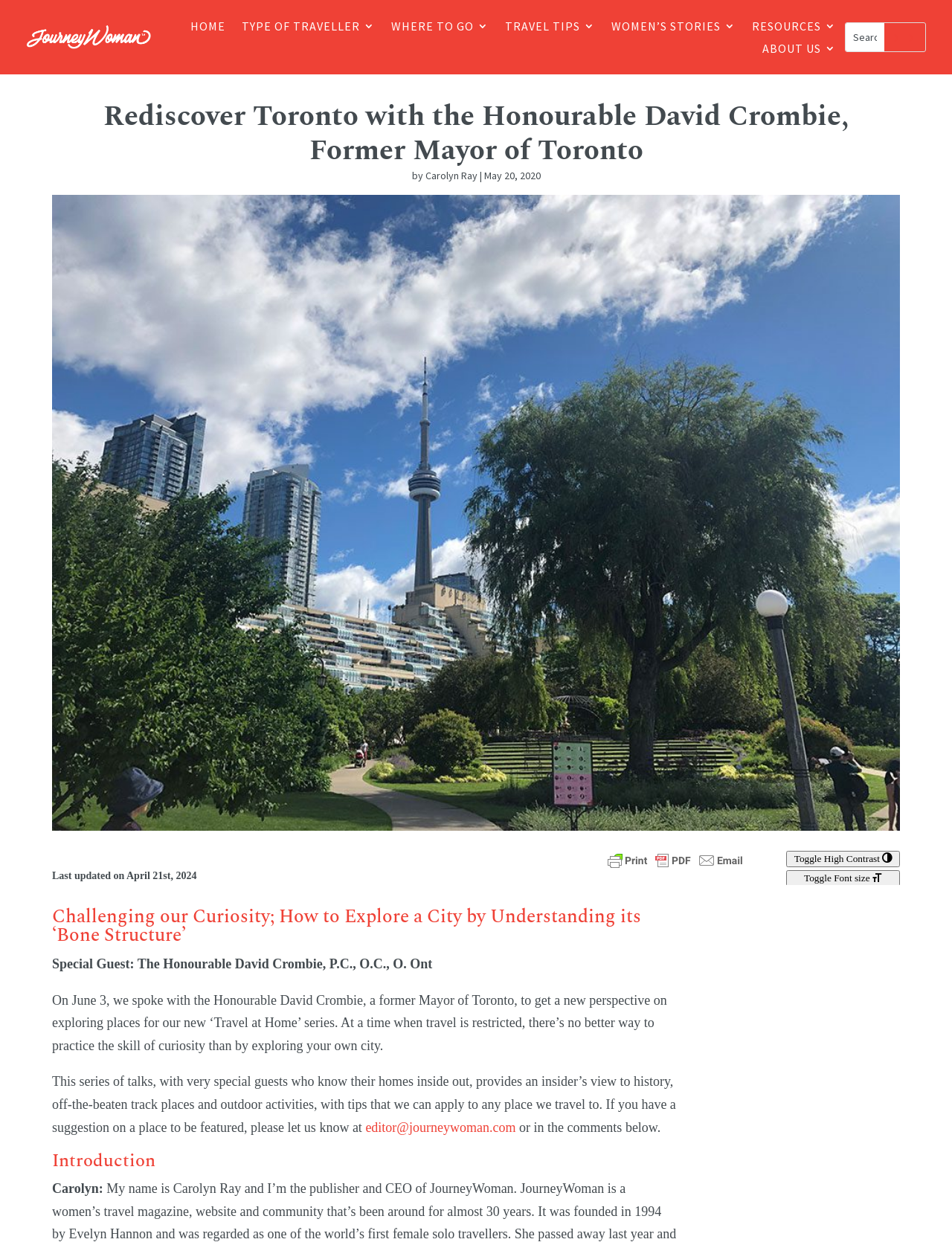Answer succinctly with a single word or phrase:
What is the name of the former Toronto Mayor?

David Crombie